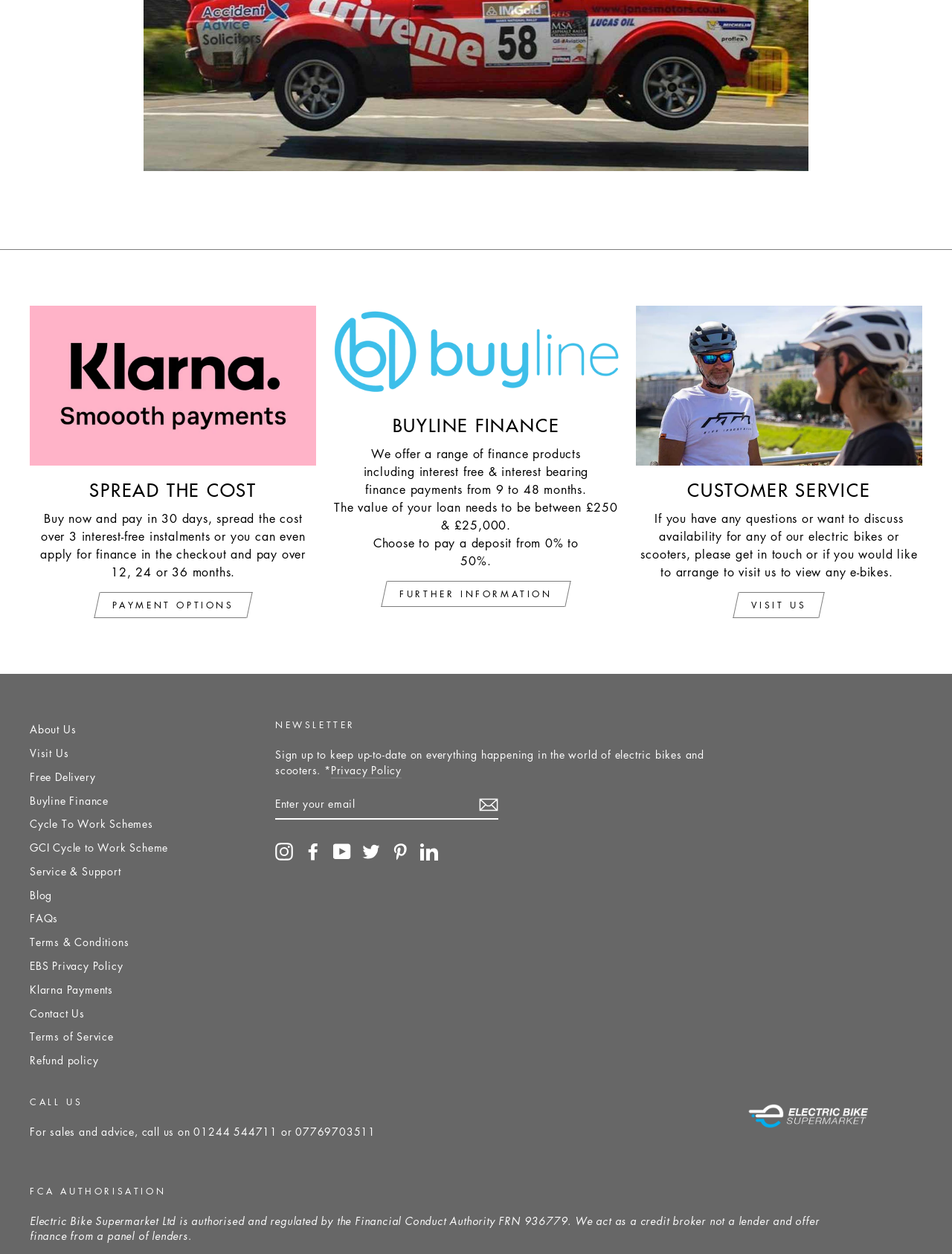What is the purpose of the 'Subscribe' button?
Please provide a comprehensive answer based on the information in the image.

The 'Subscribe' button is located next to the text 'Sign up to keep up-to-date on everything happening in the world of electric bikes and scooters', indicating that its purpose is to sign up for the newsletter.